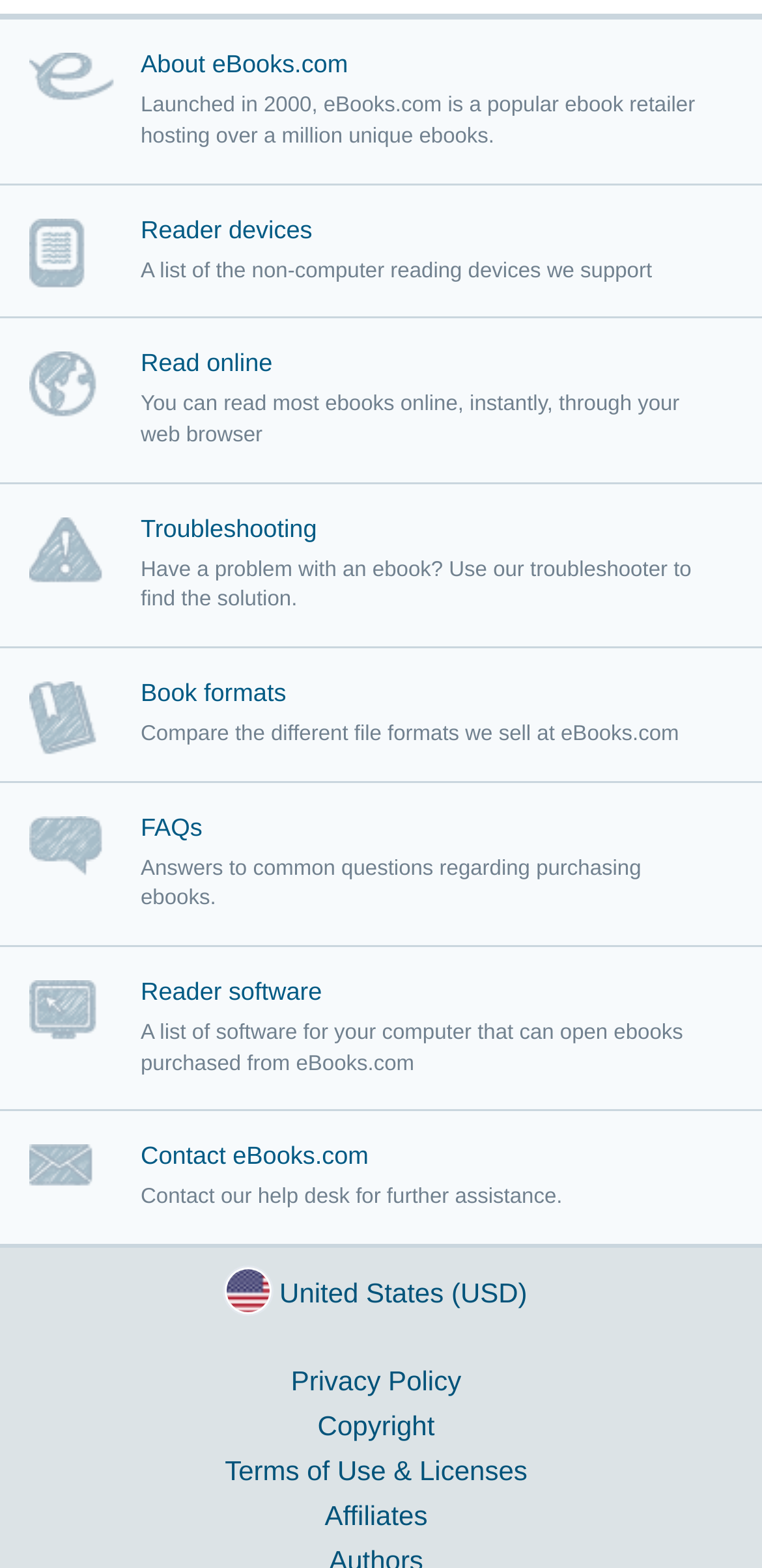Please find the bounding box coordinates of the clickable region needed to complete the following instruction: "View FAQs". The bounding box coordinates must consist of four float numbers between 0 and 1, i.e., [left, top, right, bottom].

[0.038, 0.499, 0.962, 0.603]